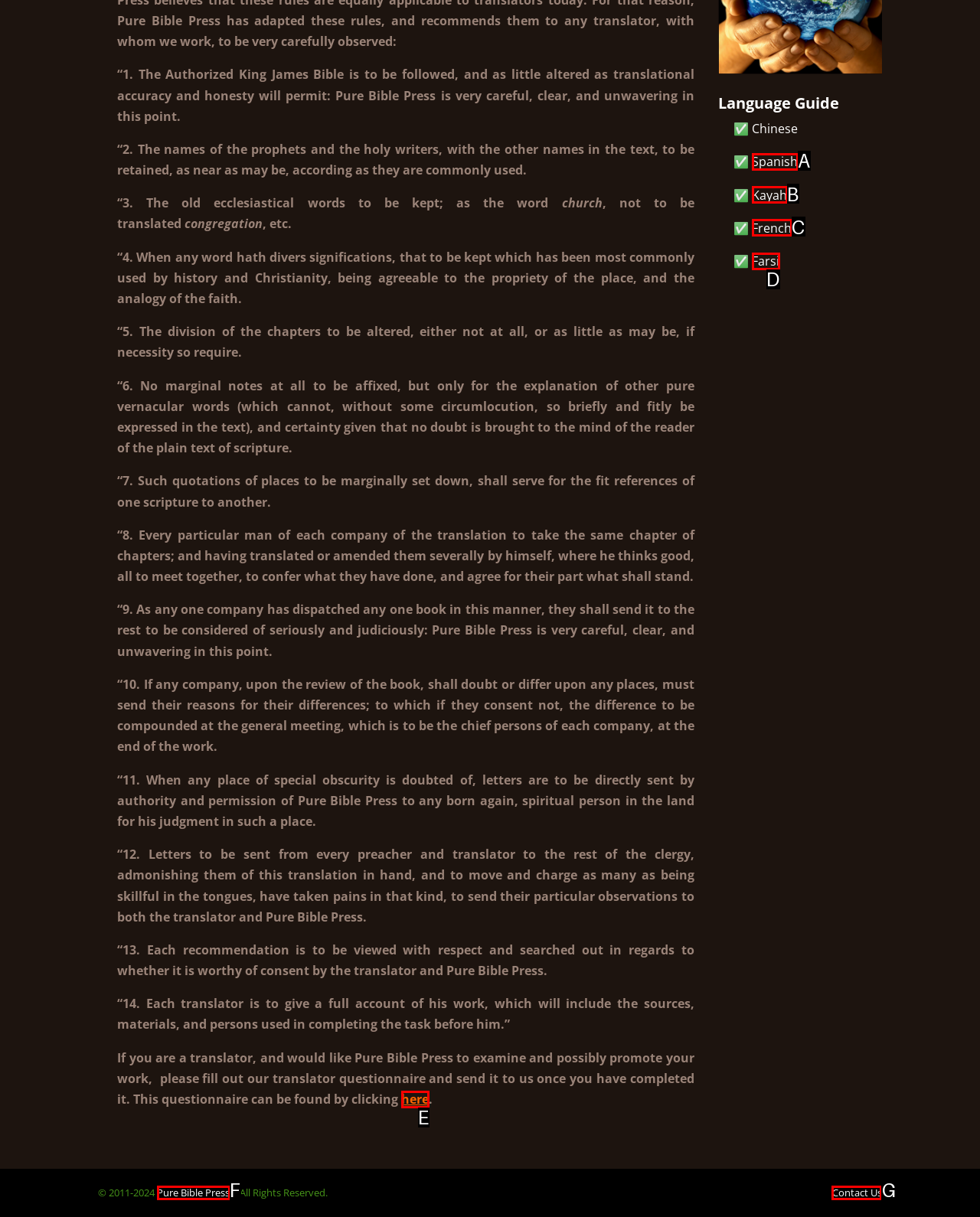Find the UI element described as: Farsi
Reply with the letter of the appropriate option.

D